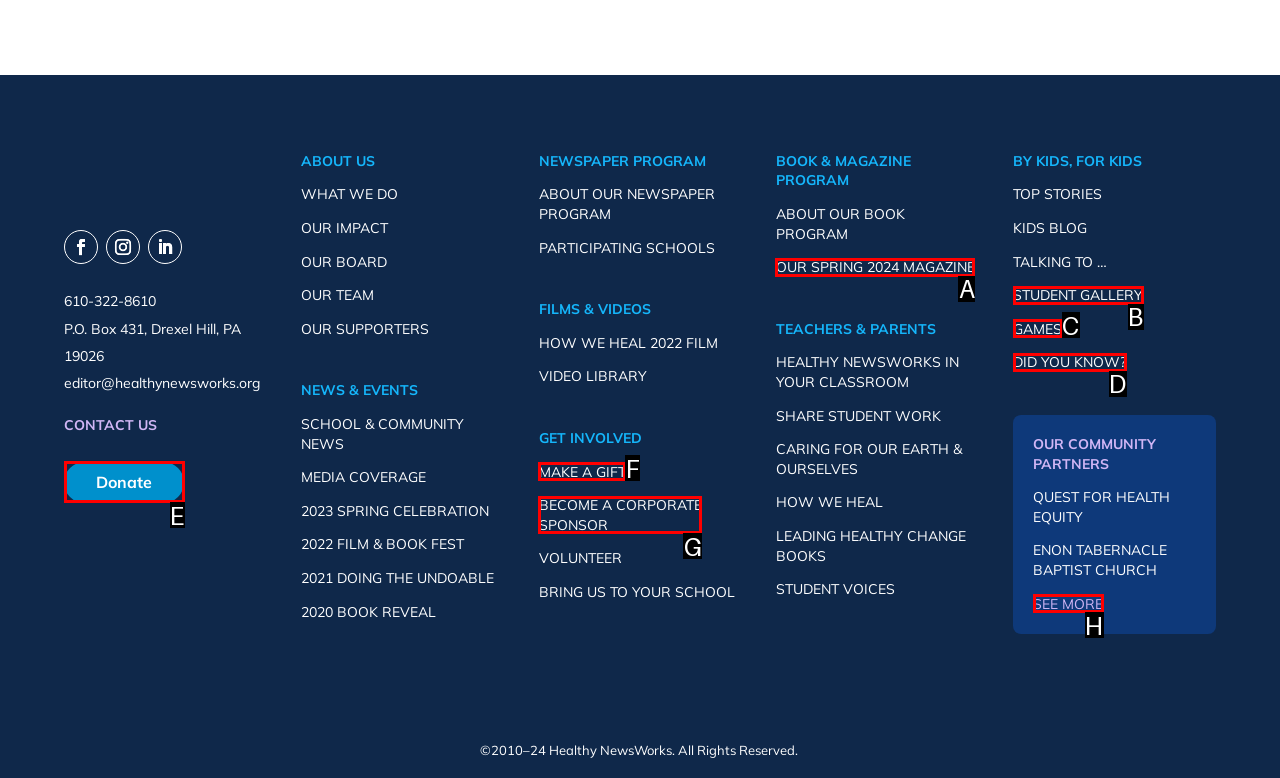Match the description: See More to one of the options shown. Reply with the letter of the best match.

H